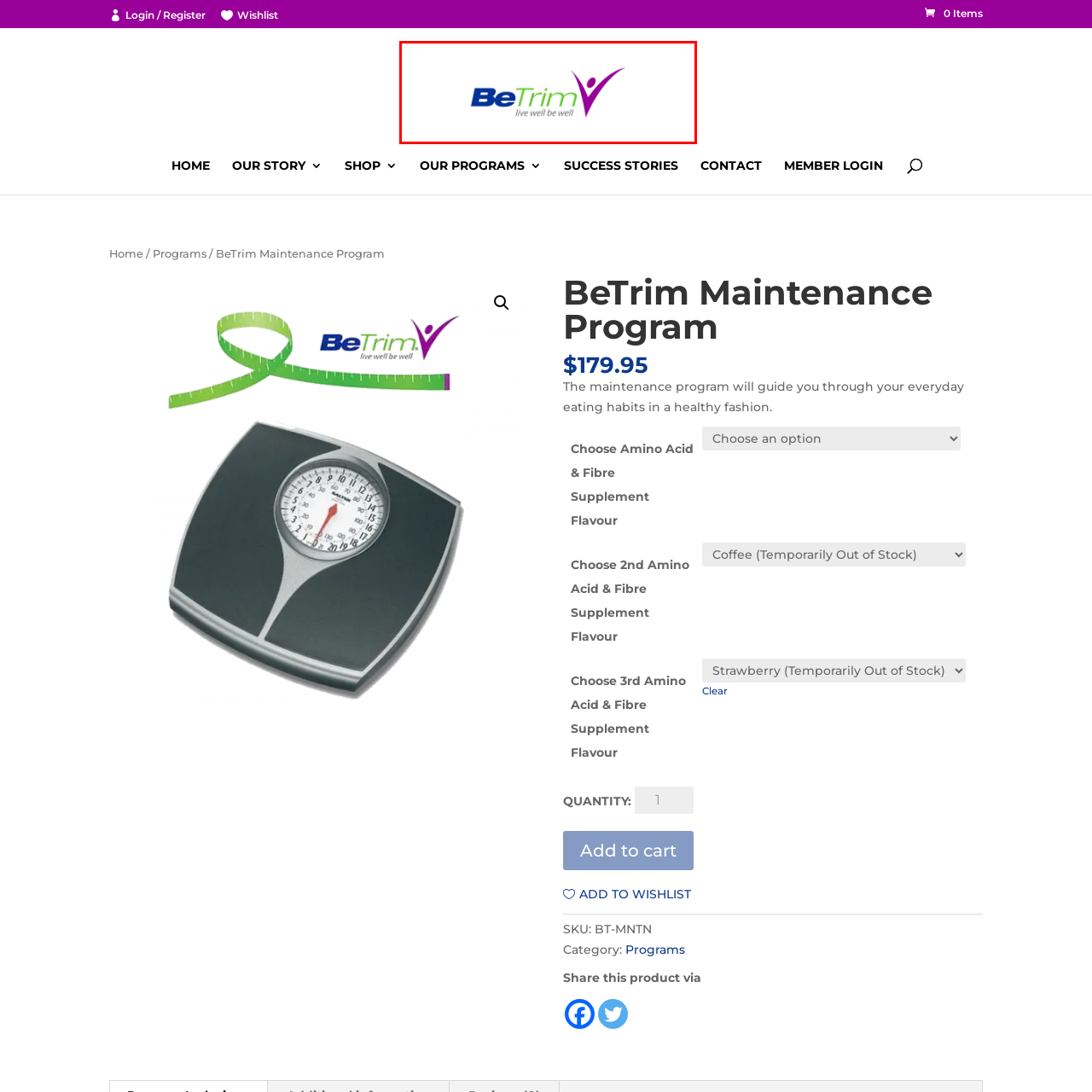Focus on the section within the red boundary and provide a detailed description.

The image showcases the logo of BeTrim, a brand dedicated to promoting health and wellness. The logo features the name “BeTrim” in a vibrant blue, accompanied by a green accent that symbolizes vitality. To the right, a stylized purple figure, representing a person in motion, conveys enthusiasm and a commitment to active living. Below the brand name, the tagline “live well be well” emphasizes BeTrim's mission to encourage a healthy lifestyle. This visual branding aligns with the program’s focus on guiding individuals towards improved eating habits and overall wellness.